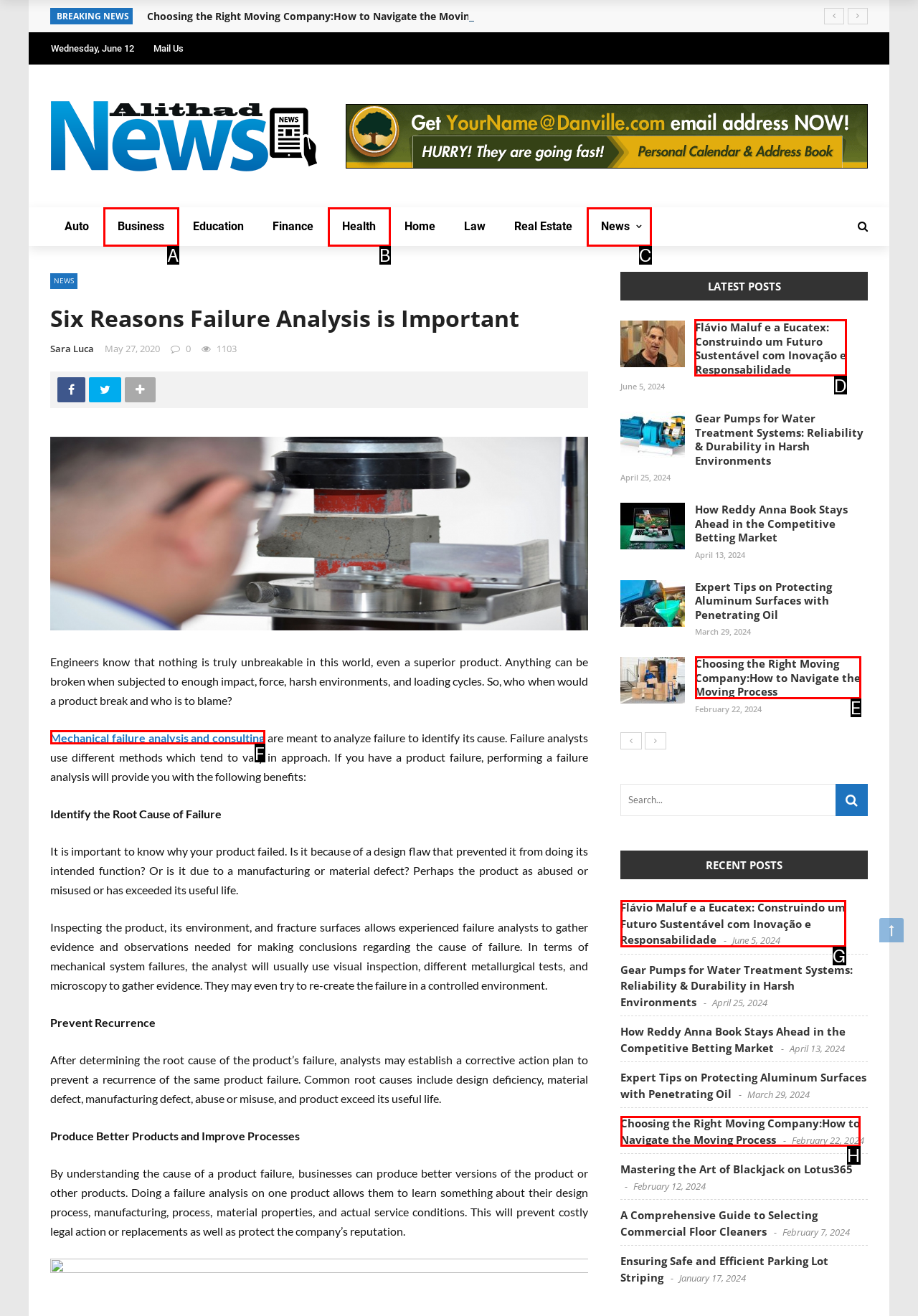Tell me which one HTML element you should click to complete the following task: Click on the 'Flávio Maluf e a Eucatex: Construindo um Futuro Sustentável com Inovação e Responsabilidade' link
Answer with the option's letter from the given choices directly.

D